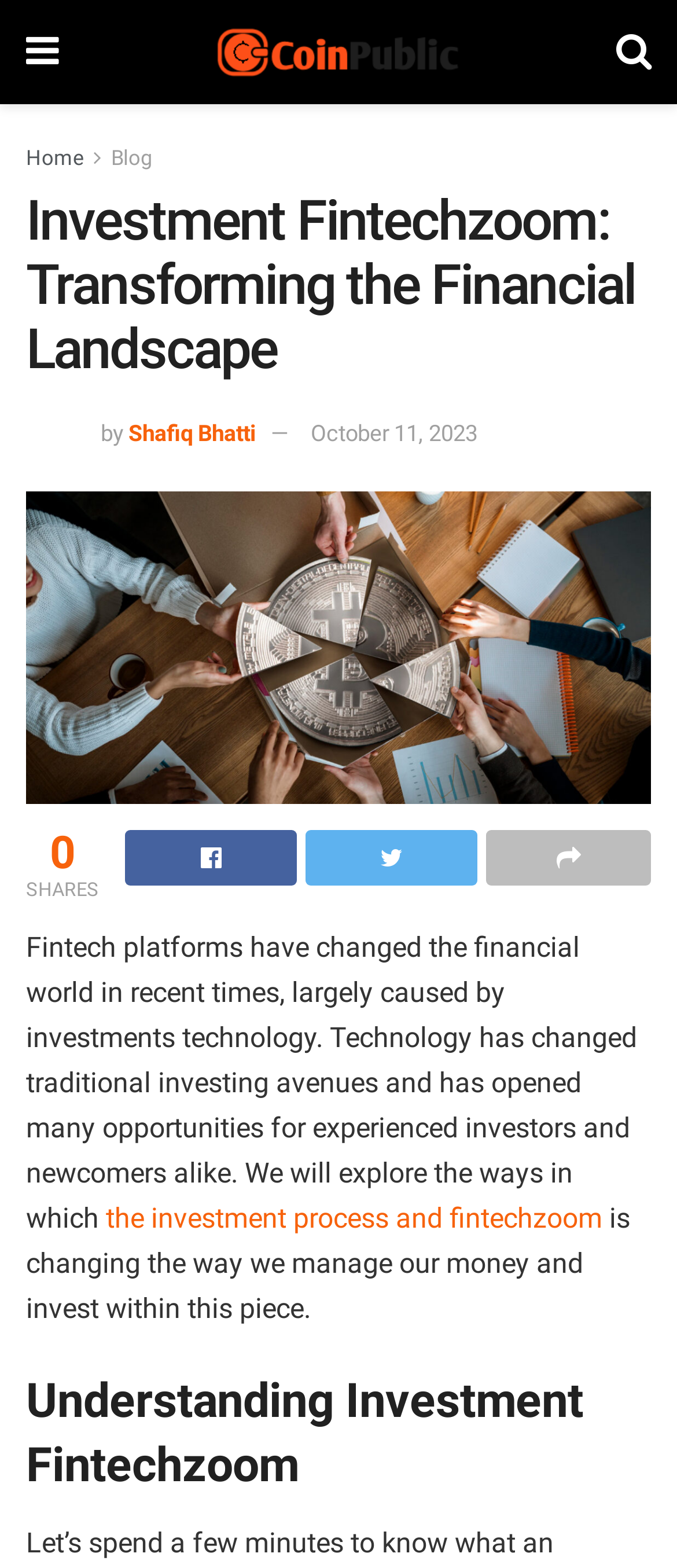Reply to the question with a single word or phrase:
What is the author of the article?

Shafiq Bhatti